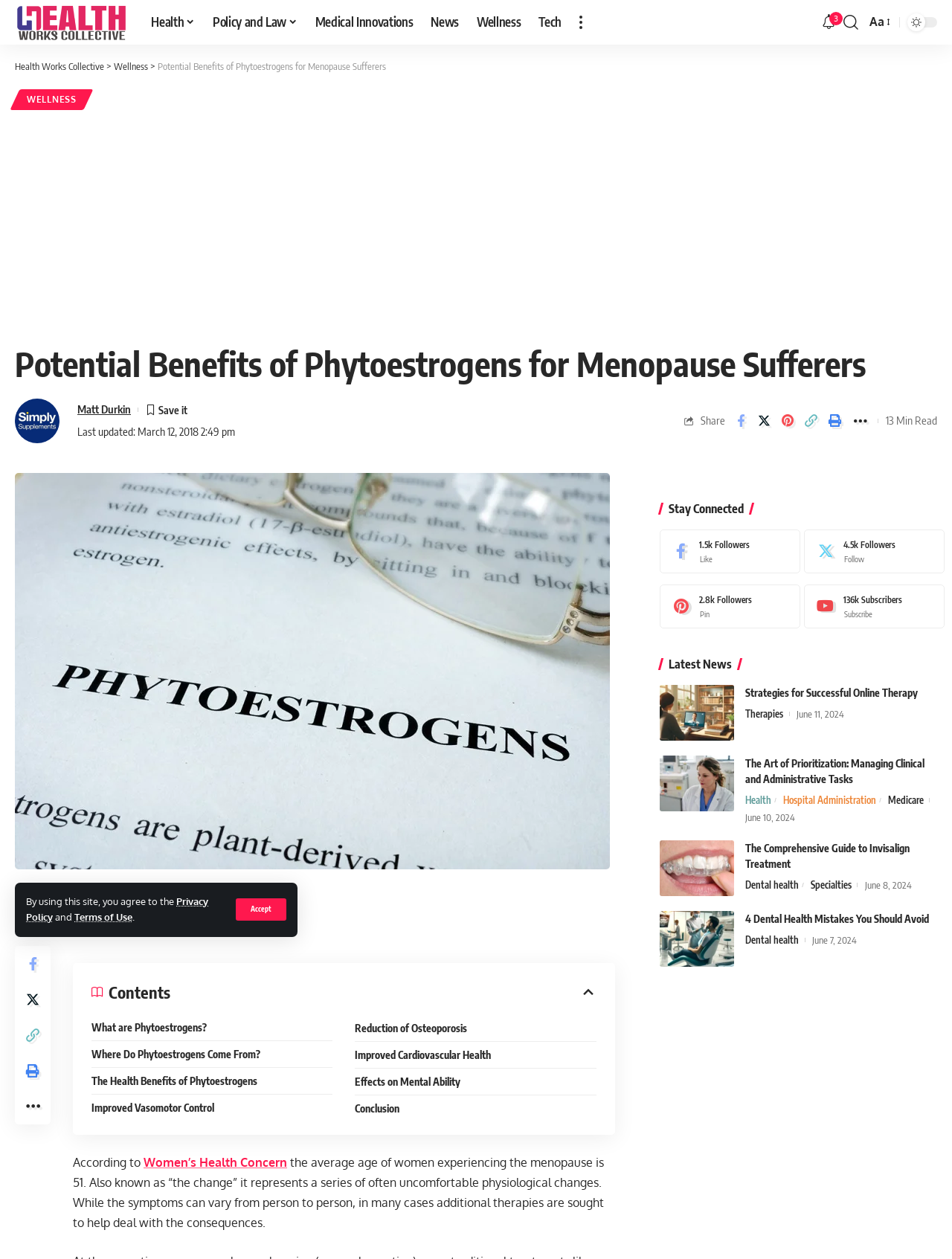What is the title of the article?
Answer with a single word or phrase, using the screenshot for reference.

Potential Benefits of Phytoestrogens for Menopause Sufferers